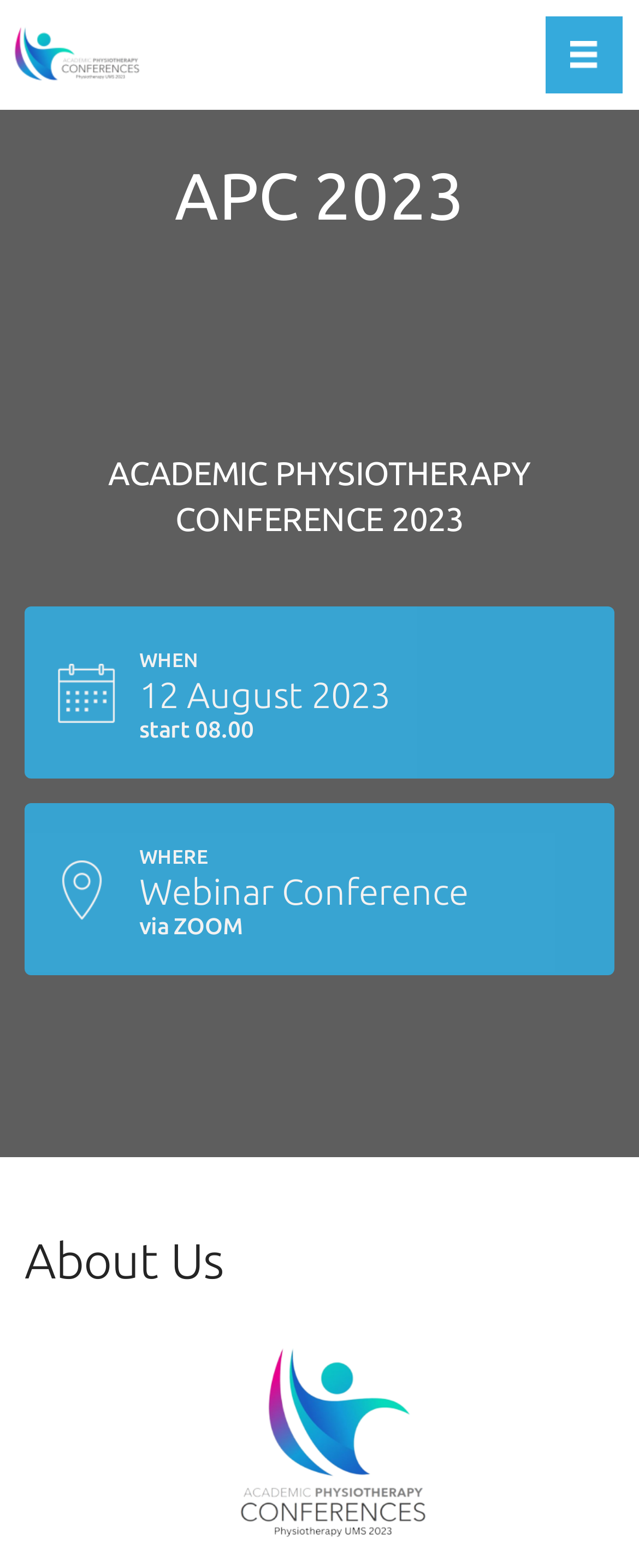What is the section below the conference details?
Could you answer the question in a detailed manner, providing as much information as possible?

I found the answer by looking at the heading element below the conference details, which has the text 'About Us', indicating a new section on the webpage.